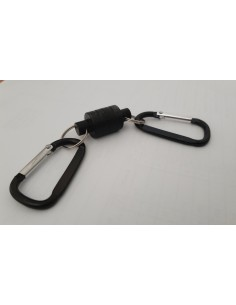Use the information in the screenshot to answer the question comprehensively: What is the background of the image?

The background of the image is intentionally kept simple and neutral, which helps to focus the viewer's attention on the product's details and functionality, making it ideal for showcasing the magnet's features.